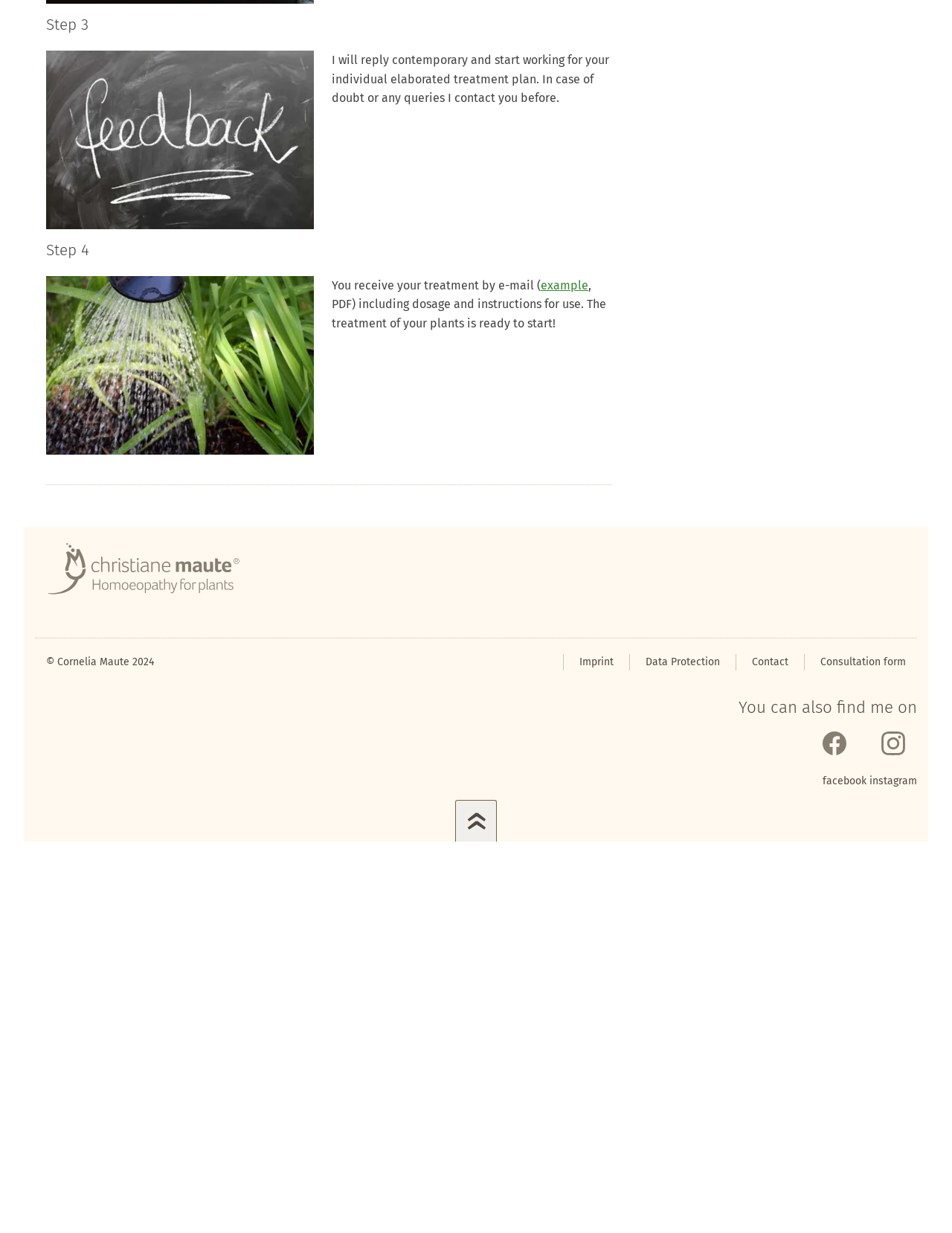Could you determine the bounding box coordinates of the clickable element to complete the instruction: "contact the author"? Provide the coordinates as four float numbers between 0 and 1, i.e., [left, top, right, bottom].

[0.79, 0.532, 0.828, 0.542]